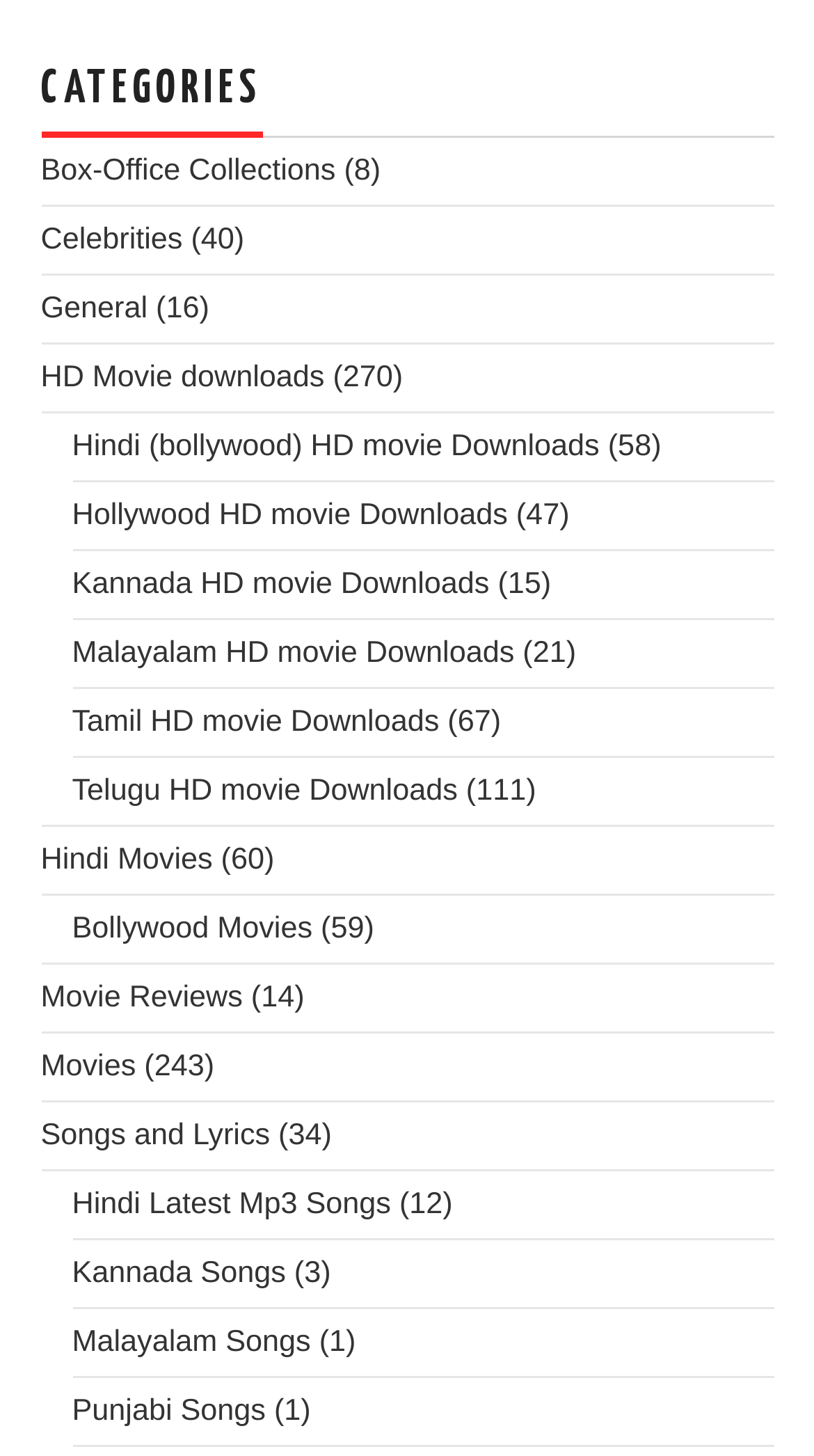Determine the bounding box coordinates for the clickable element to execute this instruction: "Download Hollywood HD movies". Provide the coordinates as four float numbers between 0 and 1, i.e., [left, top, right, bottom].

[0.088, 0.342, 0.624, 0.365]